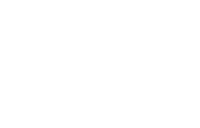Give a detailed account of the contents of the image.

The image showcases the logo or emblem of the Paul Roos Gimnasium, a prominent school in South Africa, often associated with a rich tradition of excellence in academics and sports. The logo represents the school's identity, emphasizing its role in fostering a dynamic environment for both cultural and sporting events. Recently, the school hosted the PRG Drumline event, which celebrated Potchie’s special exhibition, further highlighting its commitment to cultural initiatives and community involvement. This emblem symbolizes the school's proud history and its dedication to nurturing talented individuals who contribute positively to society.